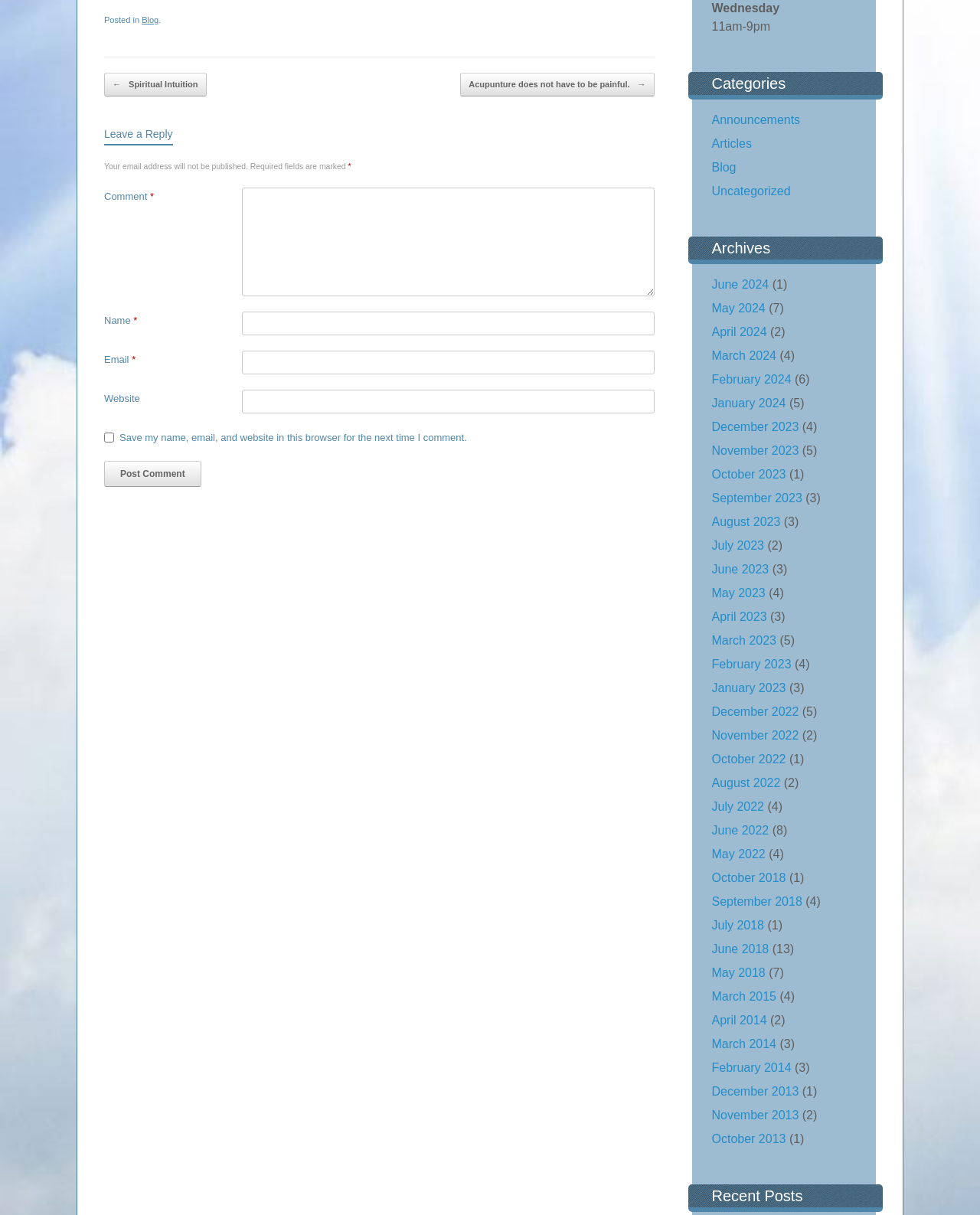Could you highlight the region that needs to be clicked to execute the instruction: "Post a comment"?

[0.106, 0.379, 0.205, 0.401]